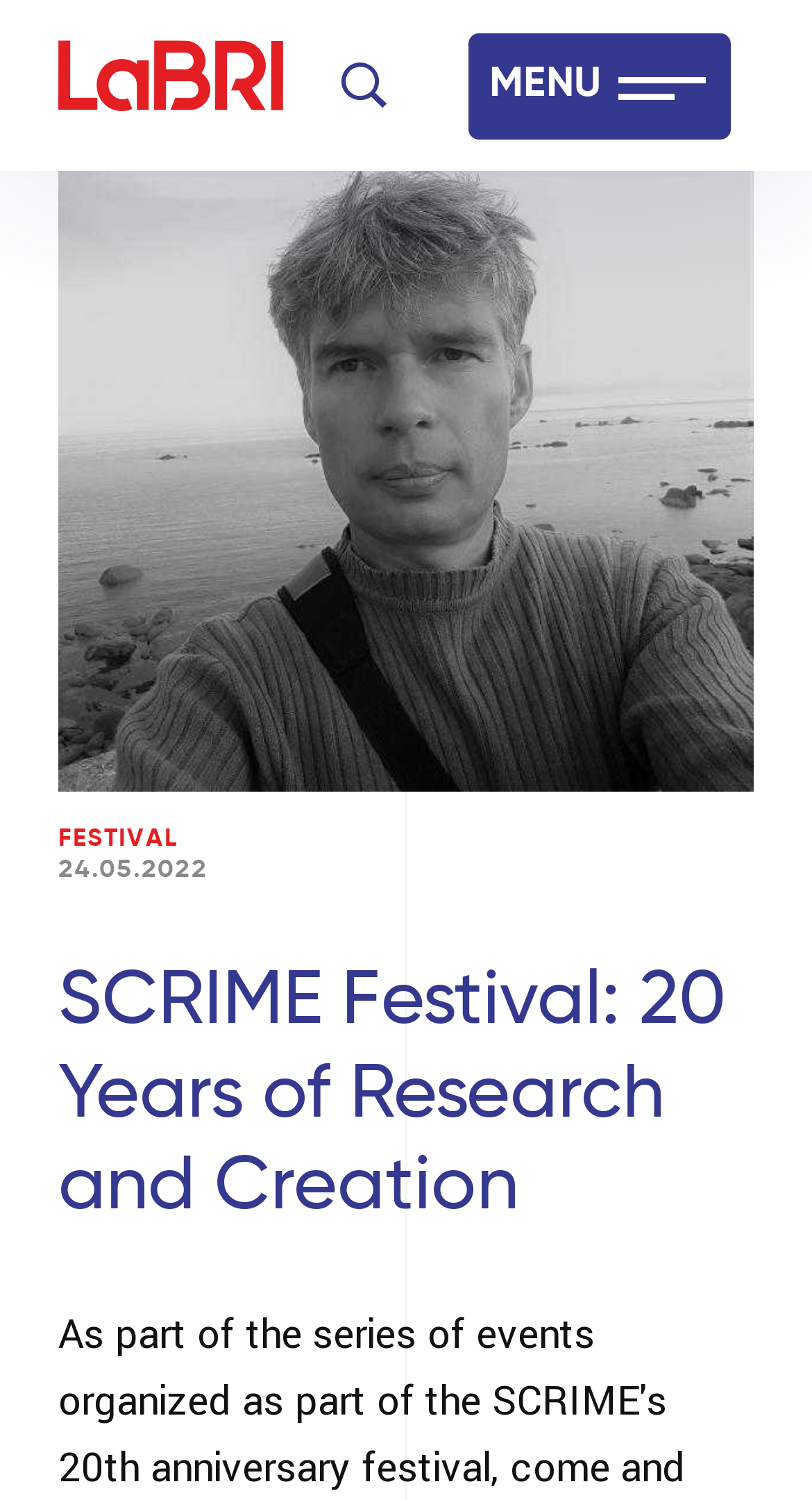Based on the image, provide a detailed response to the question:
What is the name of the performer?

The name of the performer can be inferred from the image element which says 'SCRIME-Laurent Soulié'.